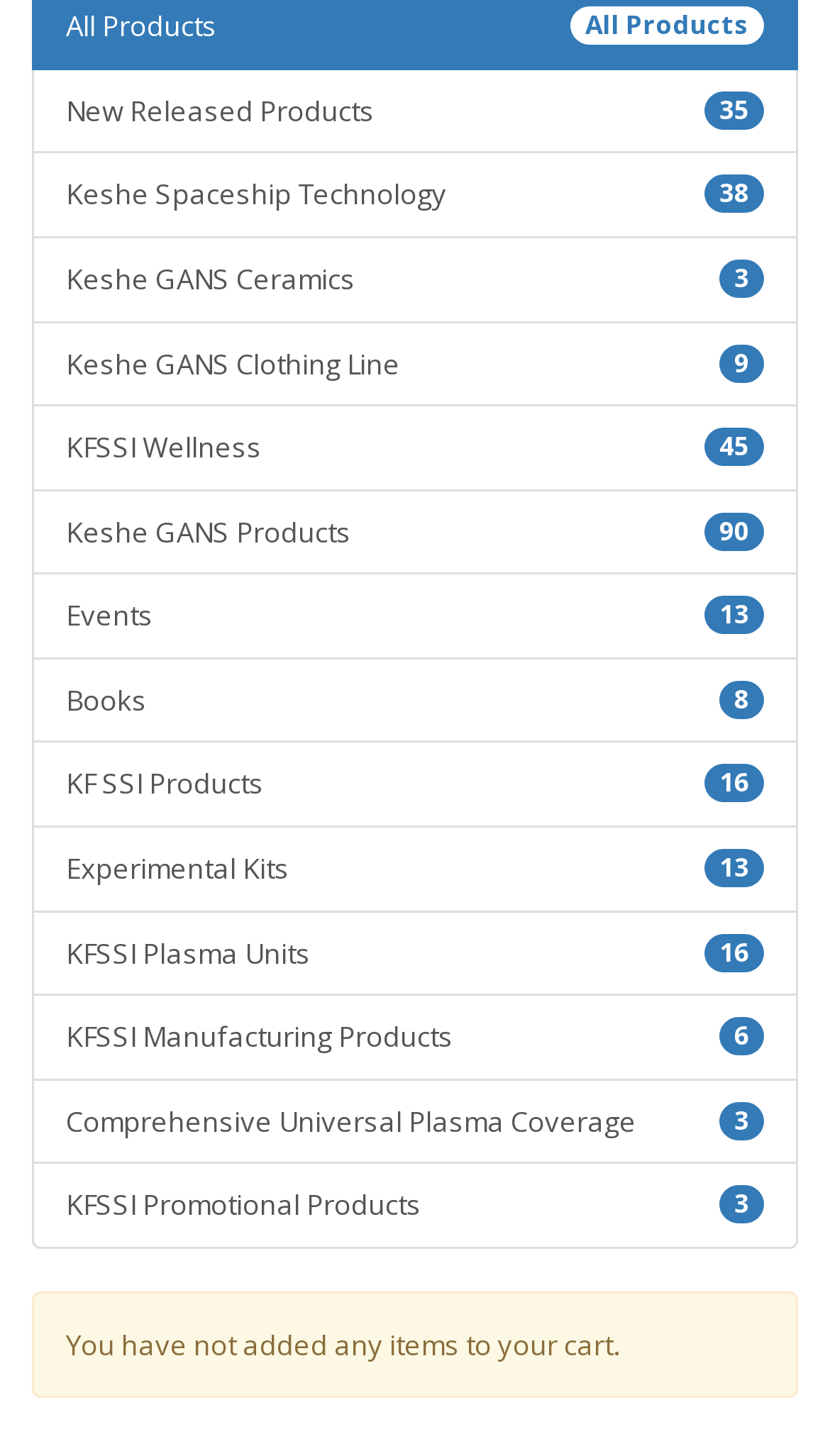Please indicate the bounding box coordinates of the element's region to be clicked to achieve the instruction: "Visit Experimental Kits". Provide the coordinates as four float numbers between 0 and 1, i.e., [left, top, right, bottom].

[0.038, 0.567, 0.962, 0.626]